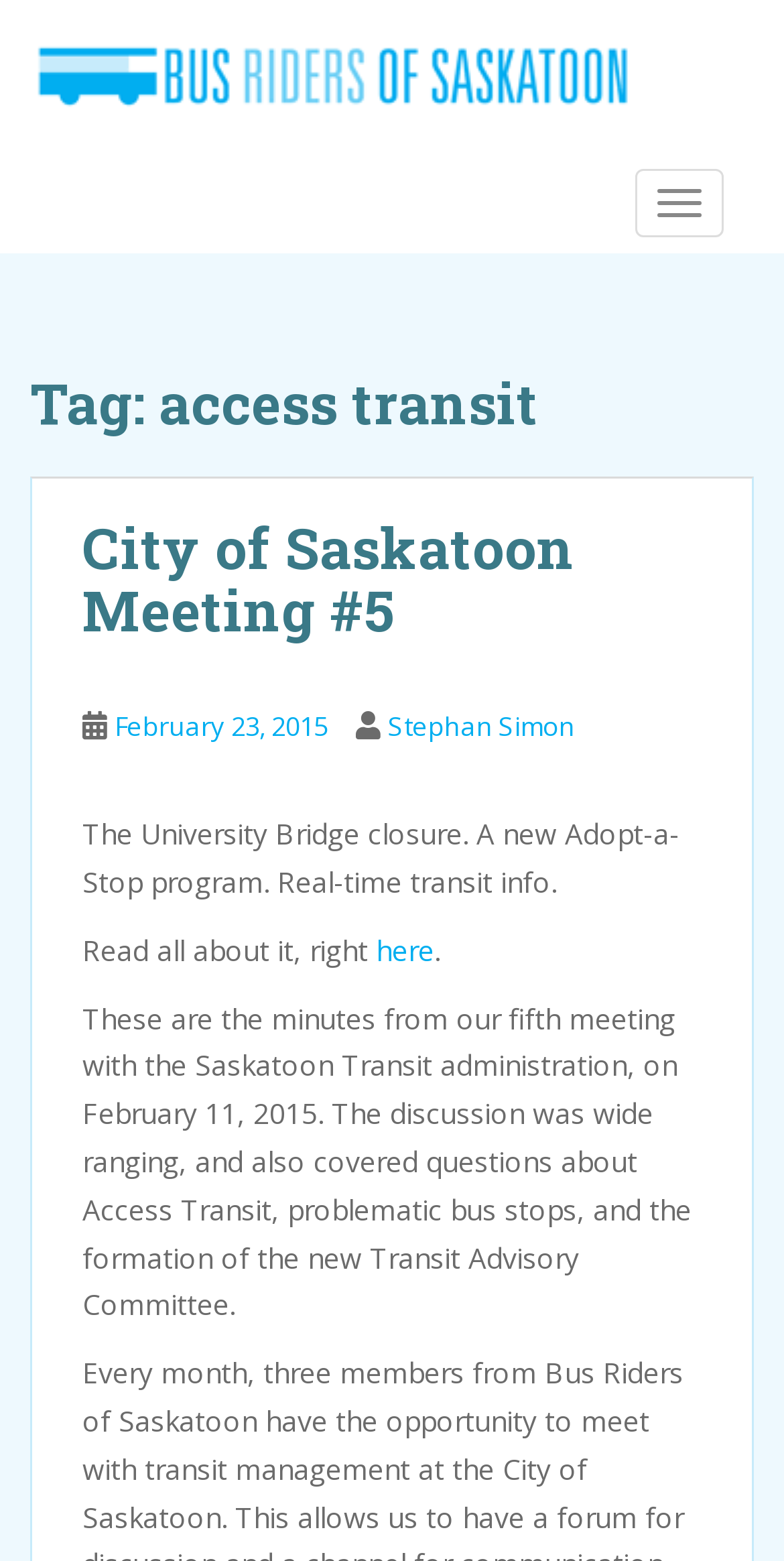Provide the bounding box coordinates of the HTML element this sentence describes: "Stephan Simon". The bounding box coordinates consist of four float numbers between 0 and 1, i.e., [left, top, right, bottom].

[0.495, 0.454, 0.733, 0.477]